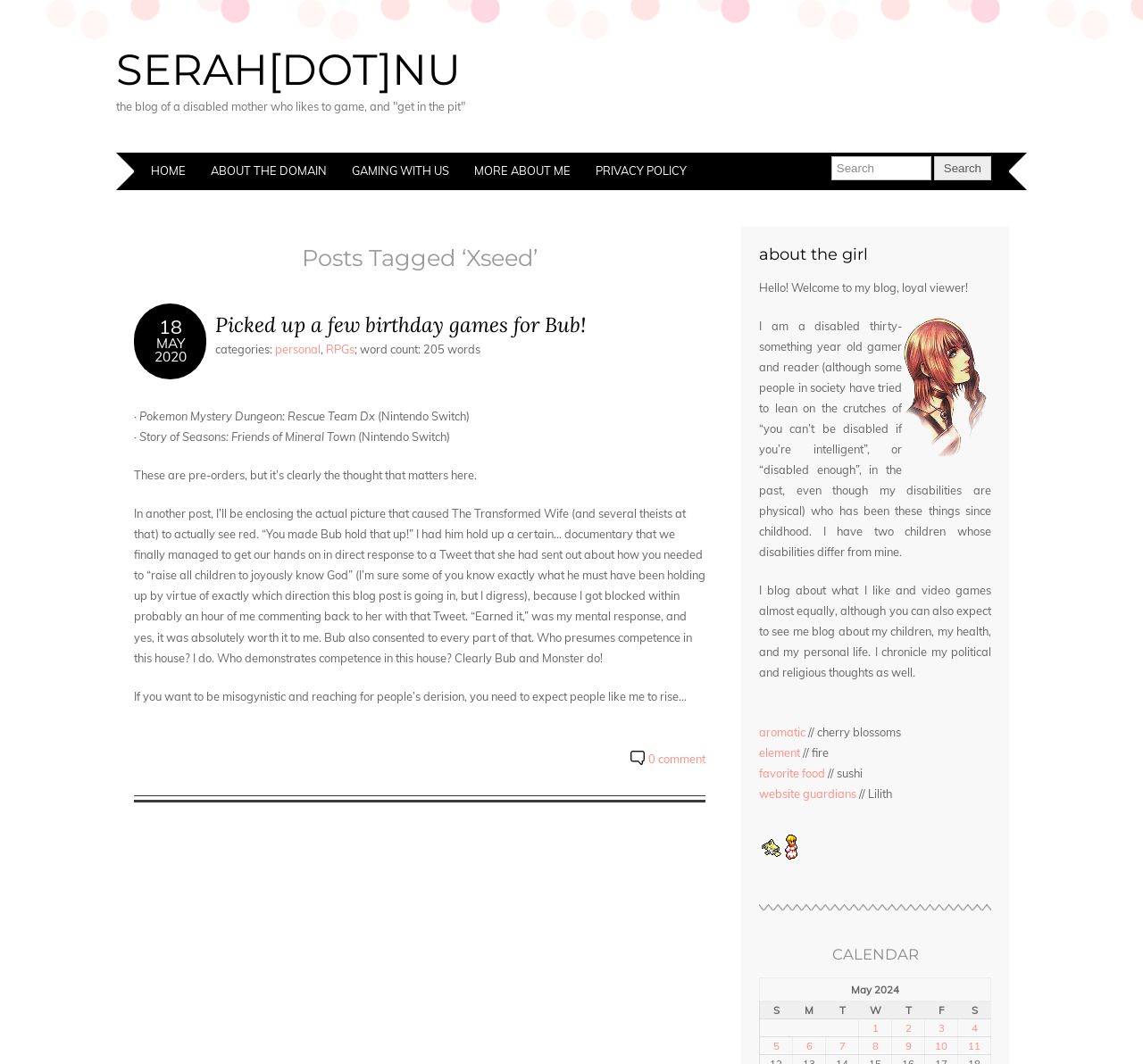Locate the bounding box coordinates of the segment that needs to be clicked to meet this instruction: "View the calendar".

[0.664, 0.889, 0.867, 0.906]